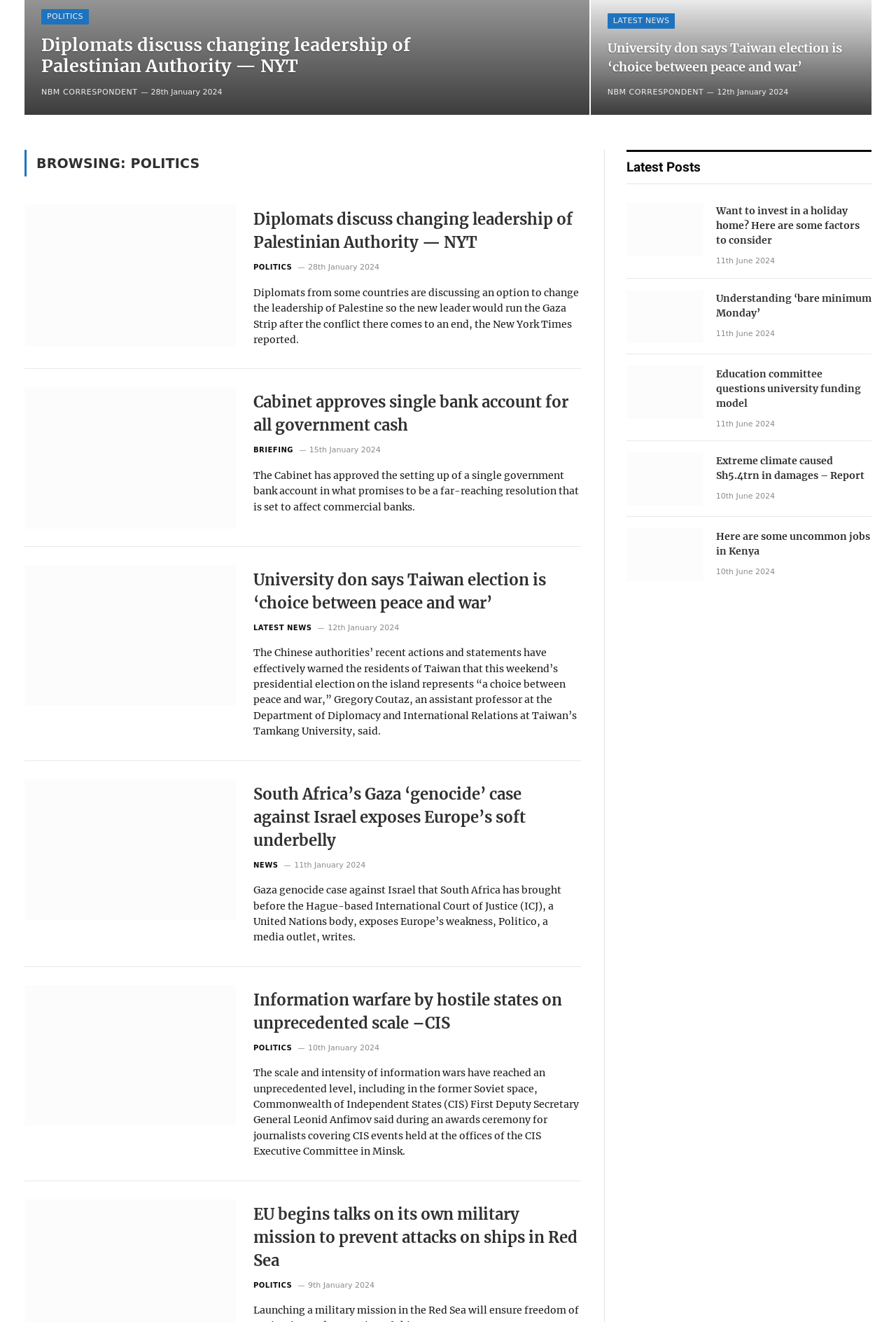Please find the bounding box coordinates in the format (top-left x, top-left y, bottom-right x, bottom-right y) for the given element description. Ensure the coordinates are floating point numbers between 0 and 1. Description: title="Understanding ‘bare minimum Monday’"

[0.699, 0.219, 0.785, 0.259]